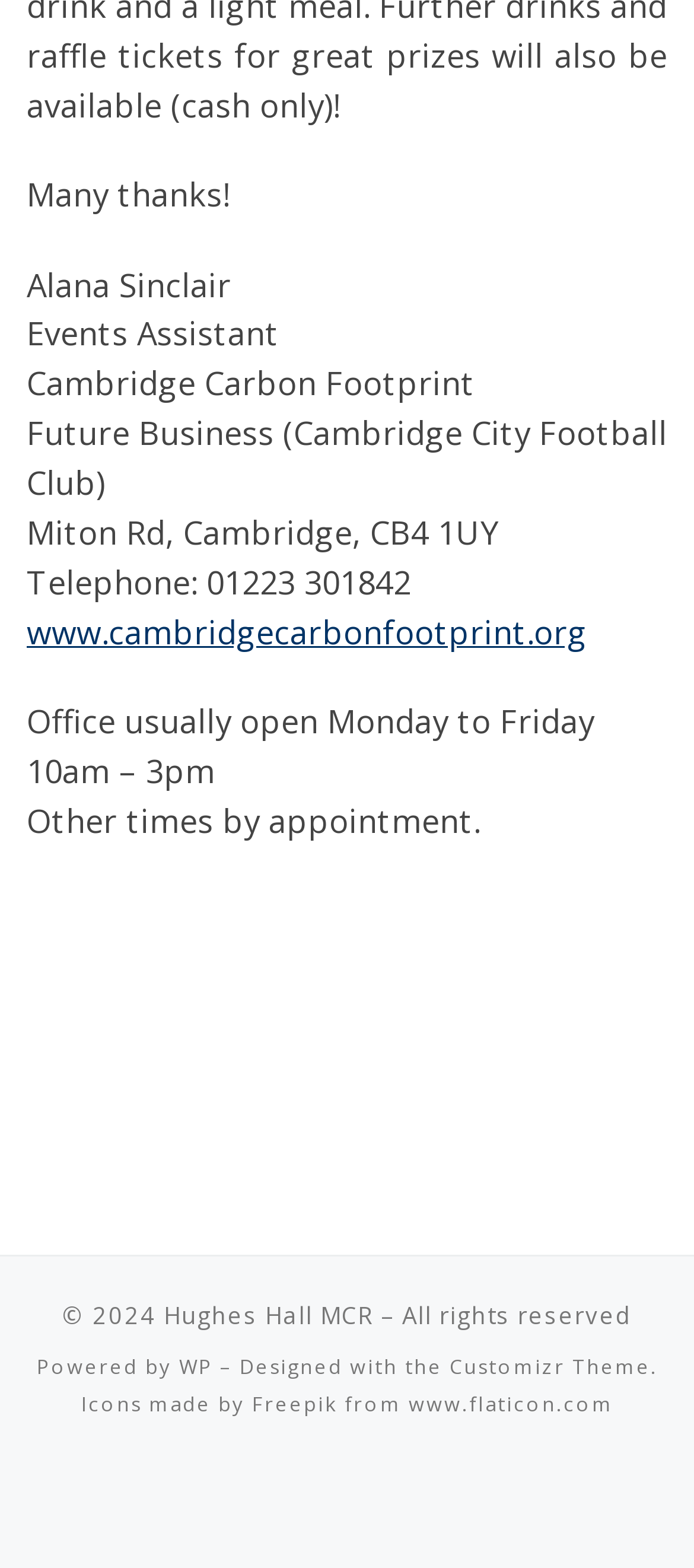What is the telephone number of the Cambridge Carbon Footprint office?
Answer the question with a single word or phrase derived from the image.

01223 301842